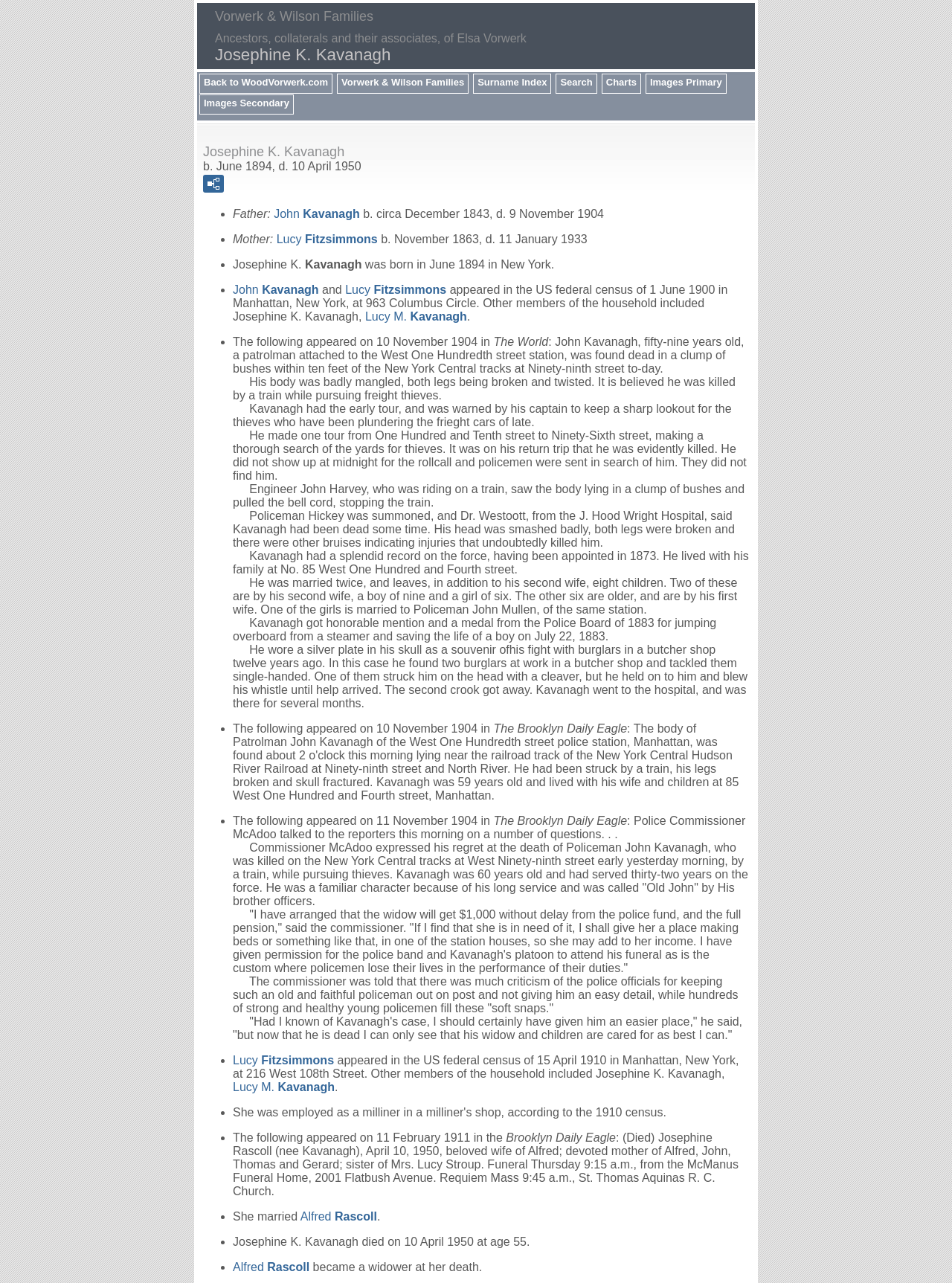Please identify the bounding box coordinates of the element's region that needs to be clicked to fulfill the following instruction: "View the 'Charts'". The bounding box coordinates should consist of four float numbers between 0 and 1, i.e., [left, top, right, bottom].

[0.634, 0.058, 0.671, 0.071]